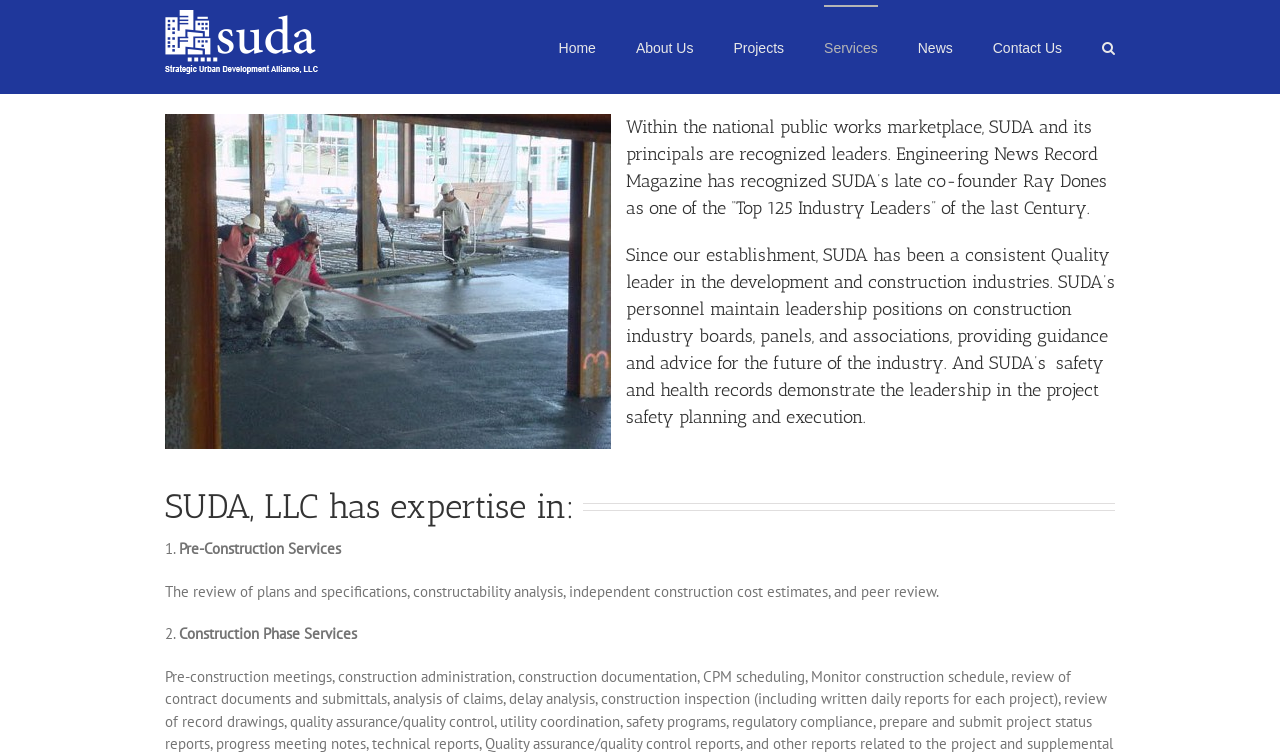Using the details in the image, give a detailed response to the question below:
How many industry leaders are recognized by Engineering News Record Magazine?

The webpage mentions that Engineering News Record Magazine has recognized SUDA's late co-founder Ray Dones as one of the 'Top 125 Industry Leaders' of the last Century.